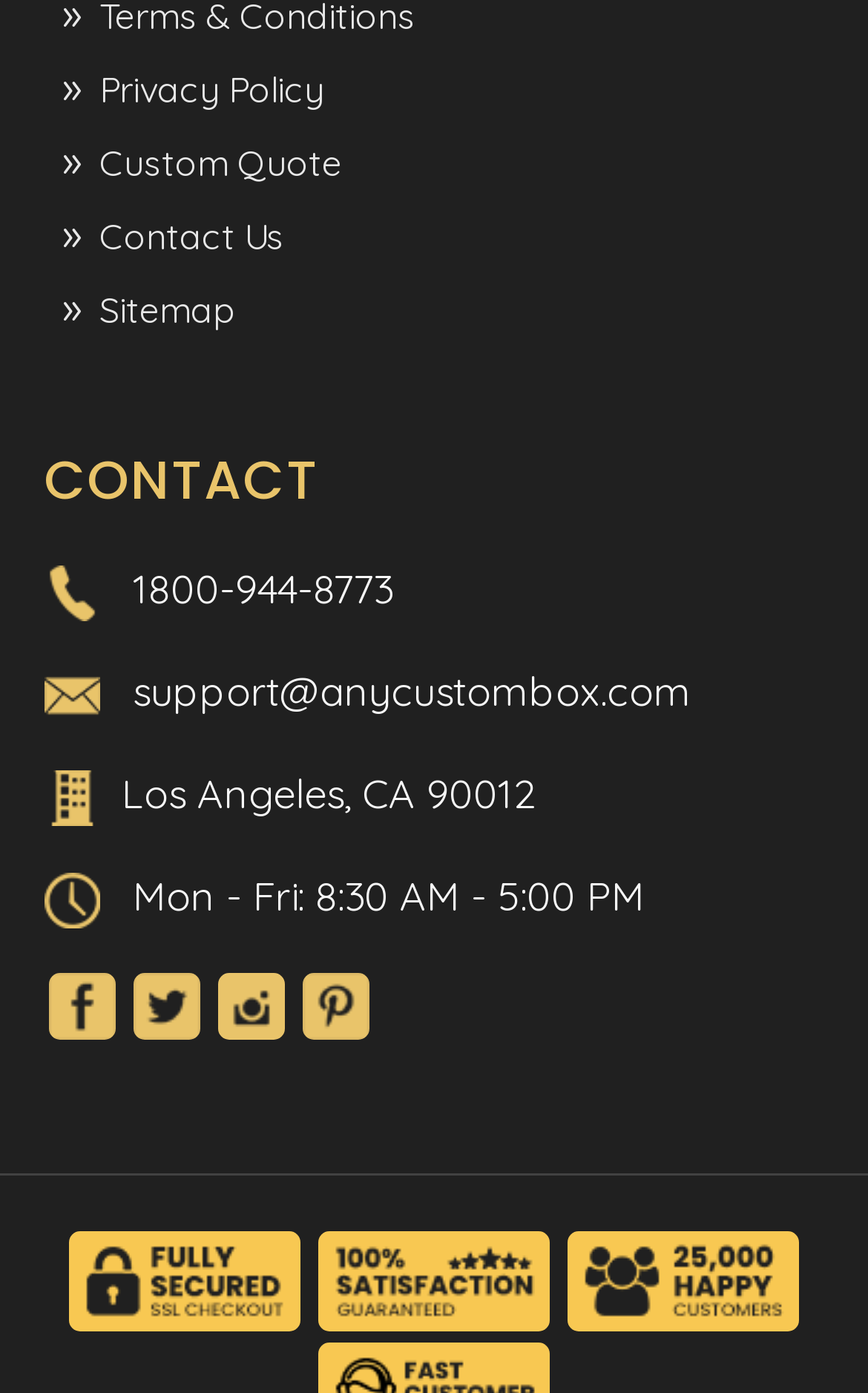Please specify the bounding box coordinates of the area that should be clicked to accomplish the following instruction: "View the Sitemap". The coordinates should consist of four float numbers between 0 and 1, i.e., [left, top, right, bottom].

[0.114, 0.206, 0.271, 0.238]